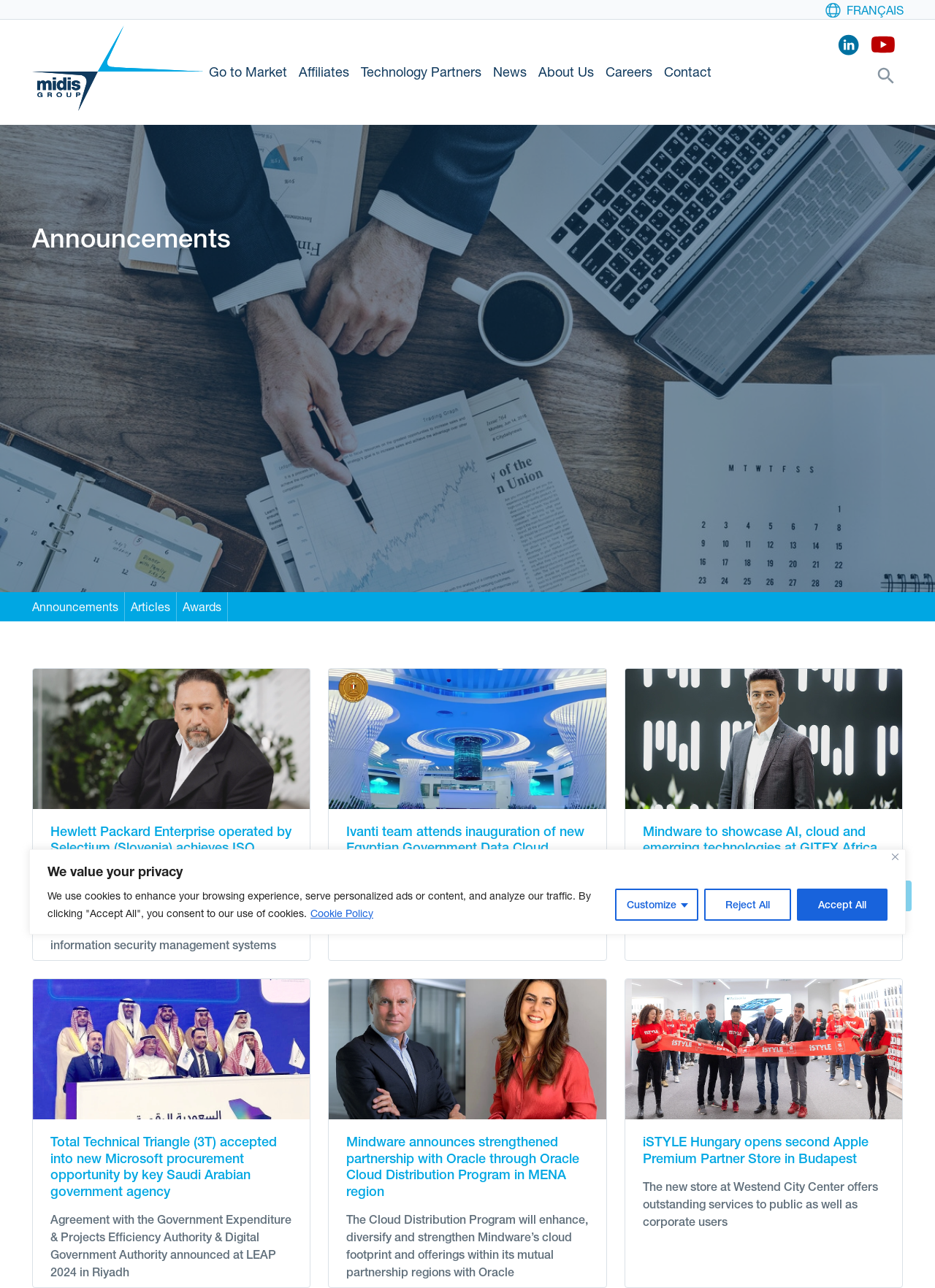Please locate the bounding box coordinates of the element that should be clicked to achieve the given instruction: "Visit 'linkedin' page".

[0.895, 0.026, 0.919, 0.043]